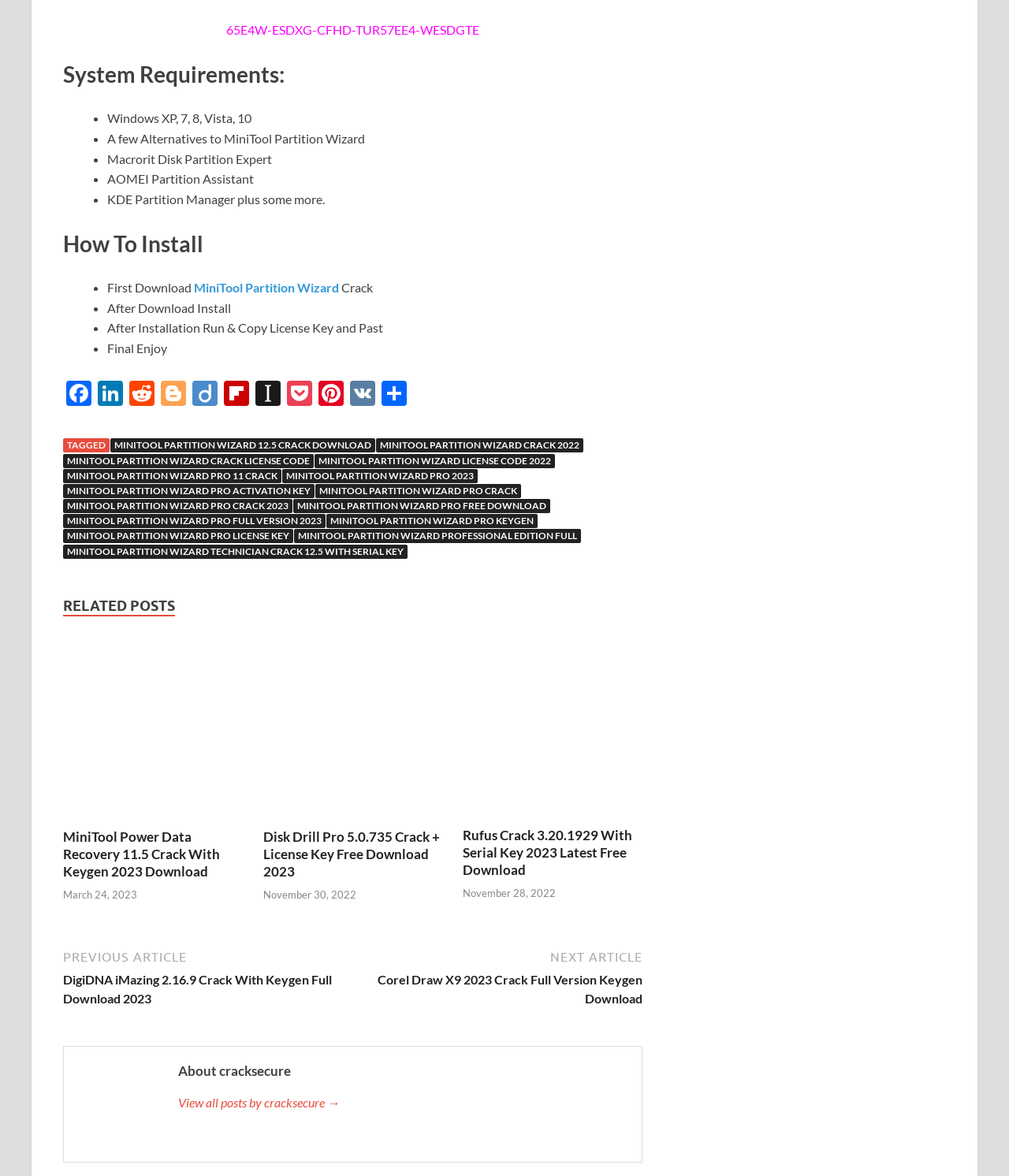Determine the bounding box coordinates for the HTML element described here: "Pocket".

[0.281, 0.324, 0.312, 0.348]